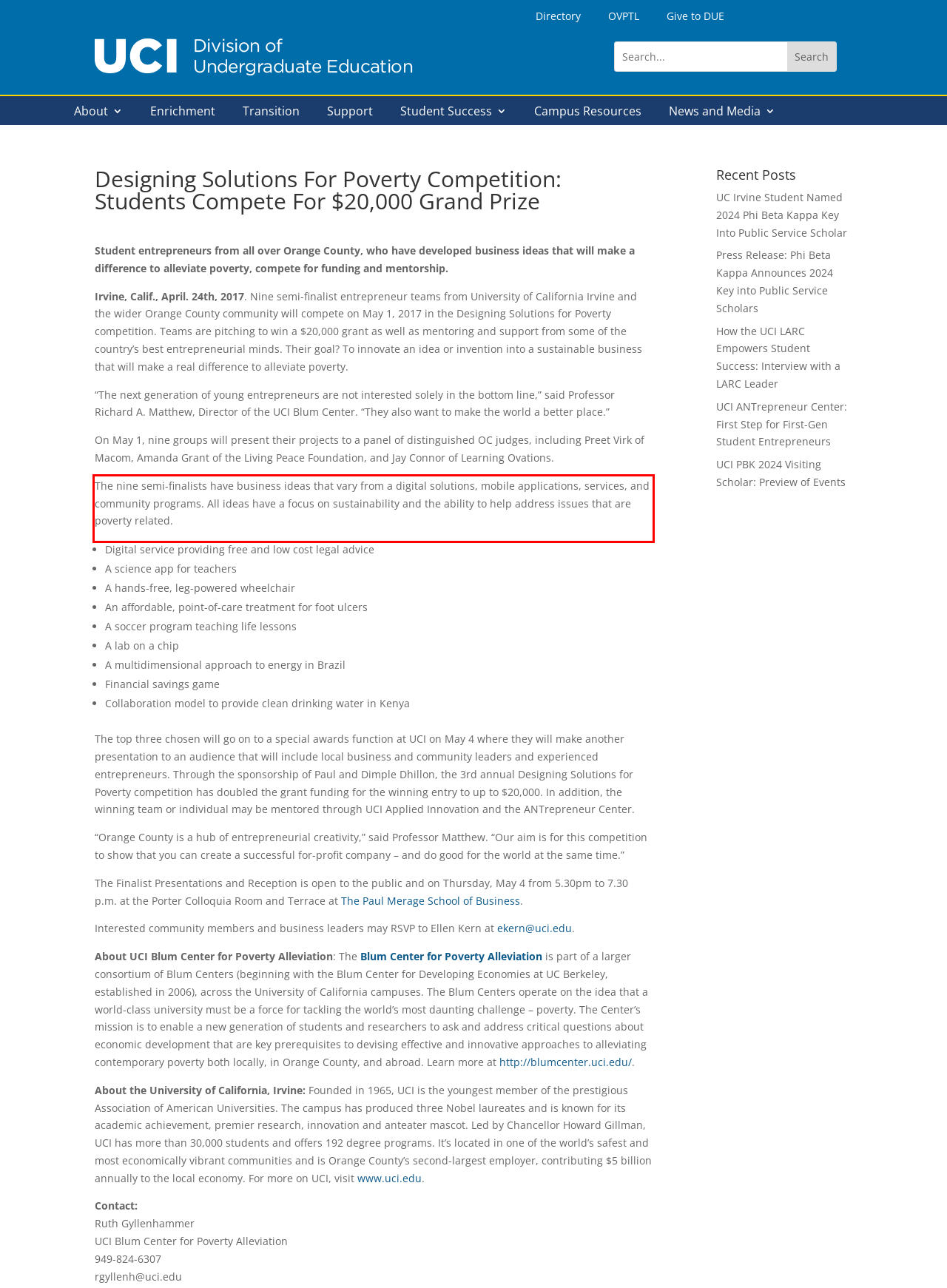Given the screenshot of the webpage, identify the red bounding box, and recognize the text content inside that red bounding box.

The nine semi-finalists have business ideas that vary from a digital solutions, mobile applications, services, and community programs. All ideas have a focus on sustainability and the ability to help address issues that are poverty related.